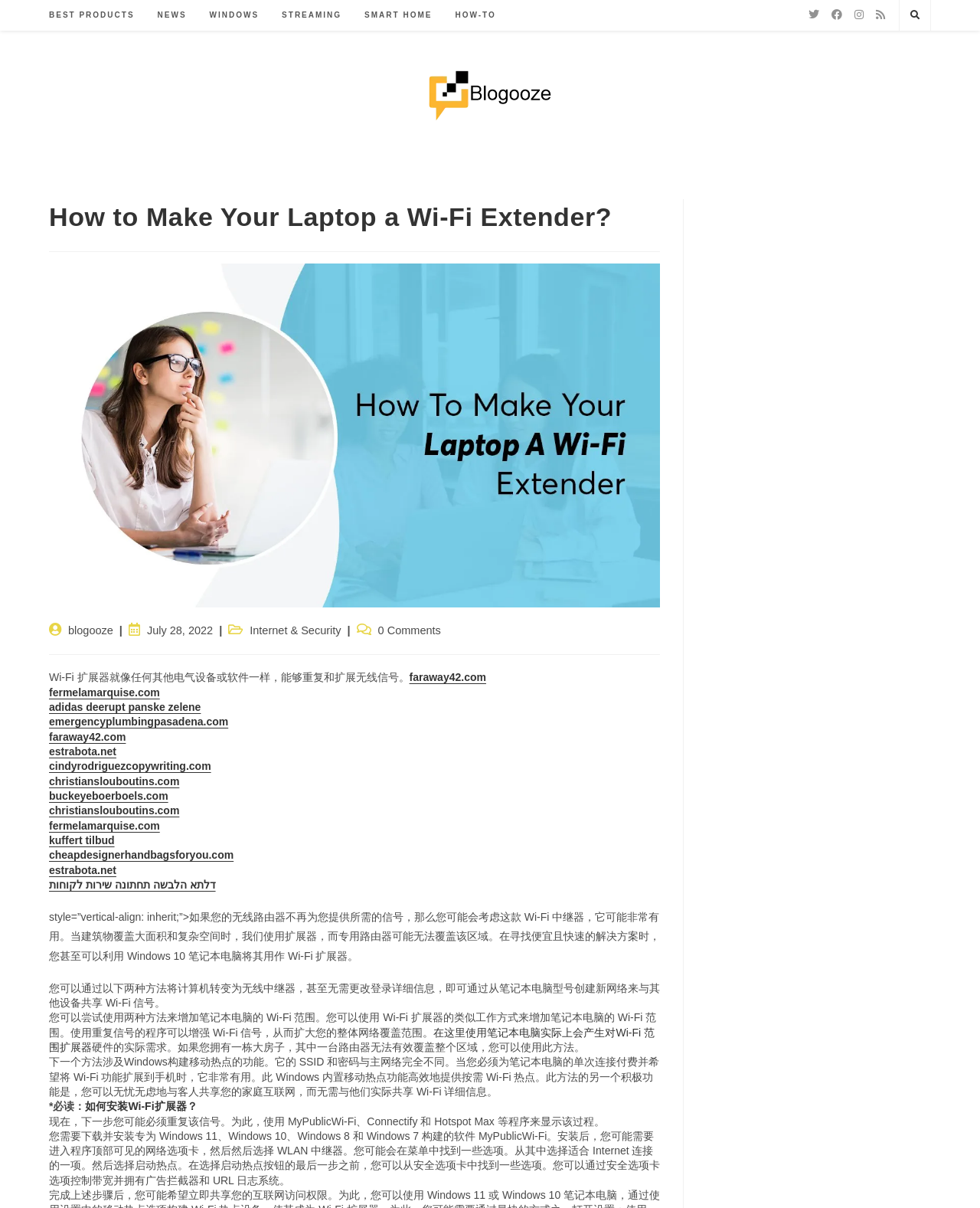Explain the features and main sections of the webpage comprehensively.

This webpage is about how to make a laptop a Wi-Fi extender. At the top, there are several links to different categories, including "BEST PRODUCTS", "NEWS", "WINDOWS", "STREAMING", "SMART HOME", and "HOW-TO". Below these links, there is a layout table with social media links to Twitter, Facebook, Instagram, and RSS. On the top right, there is a search bar.

The main content of the webpage is divided into sections. The first section has a heading "How to Make Your Laptop a Wi-Fi Extender?" and a brief introduction to the topic. Below this, there are several paragraphs of text explaining the concept of Wi-Fi extenders and how they can be used to repeat and extend wireless signals.

The next section has links to various websites, including blogooze, faraway42.com, and others. Below these links, there is a section with a heading "Internet & Security" and a link to "0 Comments". The main content of this section is a series of paragraphs explaining how to use a Windows 10 laptop as a Wi-Fi extender, including two methods to increase the laptop's Wi-Fi range.

The first method involves using a program to repeat the signal, and the second method involves using Windows' built-in mobile hotspot feature. The text explains the benefits of using these methods, including being able to share Wi-Fi with guests without sharing login details.

The webpage also includes a section with a heading "*Must Read*" and a link to "How to Install Wi-Fi Extender?". The final section explains how to use software such as MyPublicWi-Fi, Connectify, and Hotspot Max to display the process of repeating the signal.

Throughout the webpage, there are several images, including a logo for Blogooze and an image related to the topic of Wi-Fi extenders. The overall layout of the webpage is clean and easy to navigate, with clear headings and concise text.